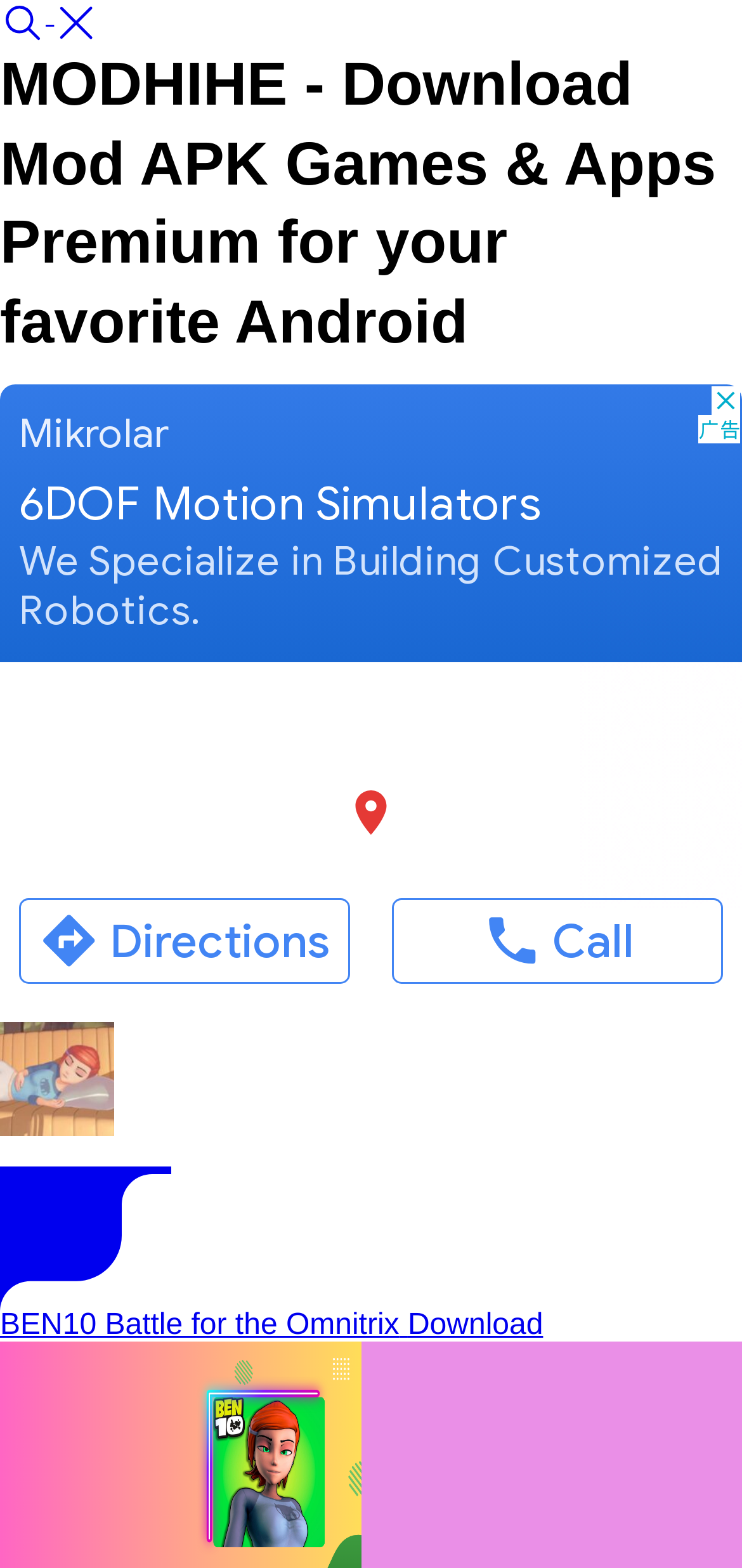What action can be performed on the app shown?
Could you please answer the question thoroughly and with as much detail as possible?

The static text 'Download' is present below the figure of the app, indicating that users can download the app from this website.